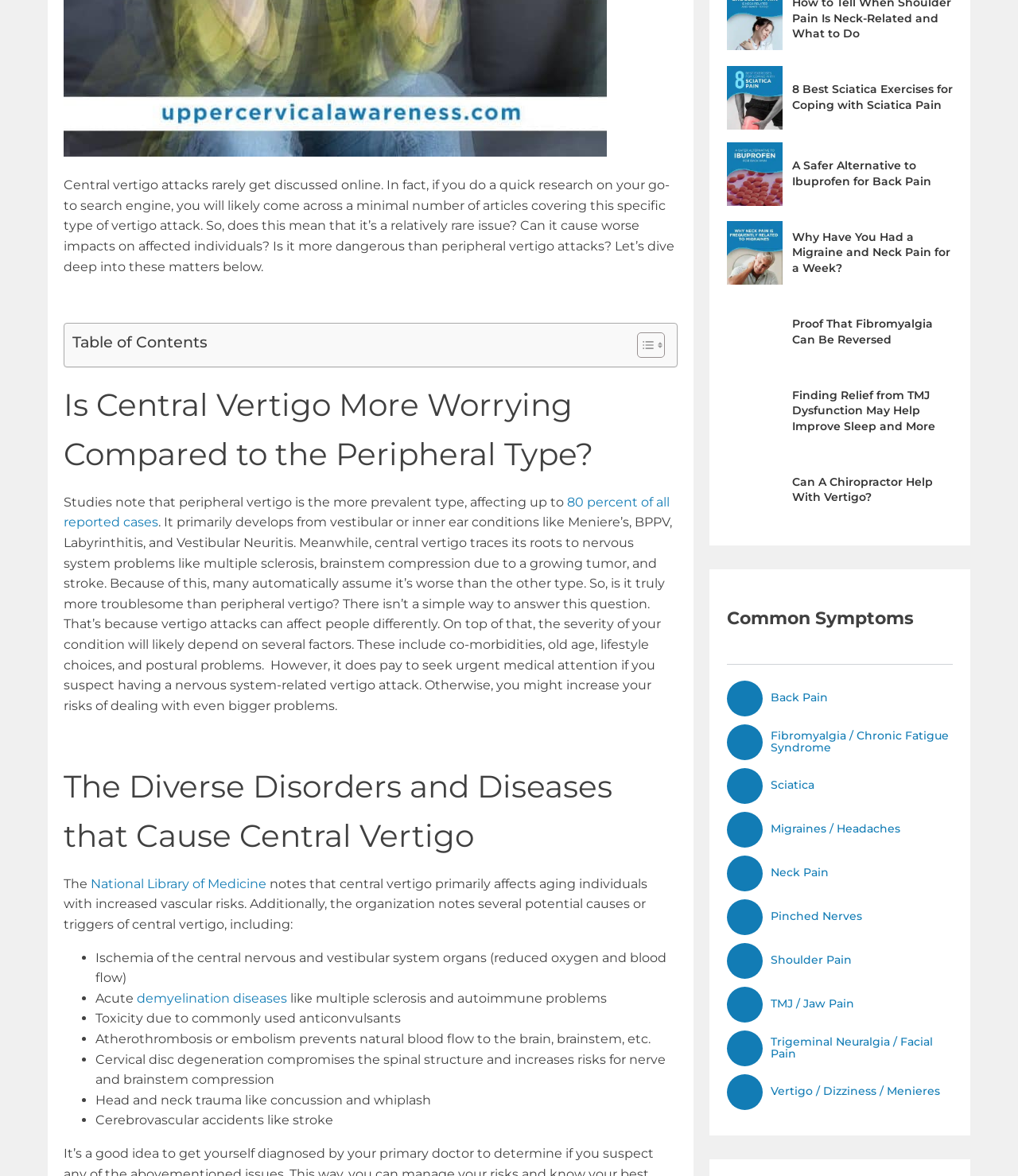Given the description of the UI element: "Pinched Nerves", predict the bounding box coordinates in the form of [left, top, right, bottom], with each value being a float between 0 and 1.

[0.714, 0.764, 0.936, 0.795]